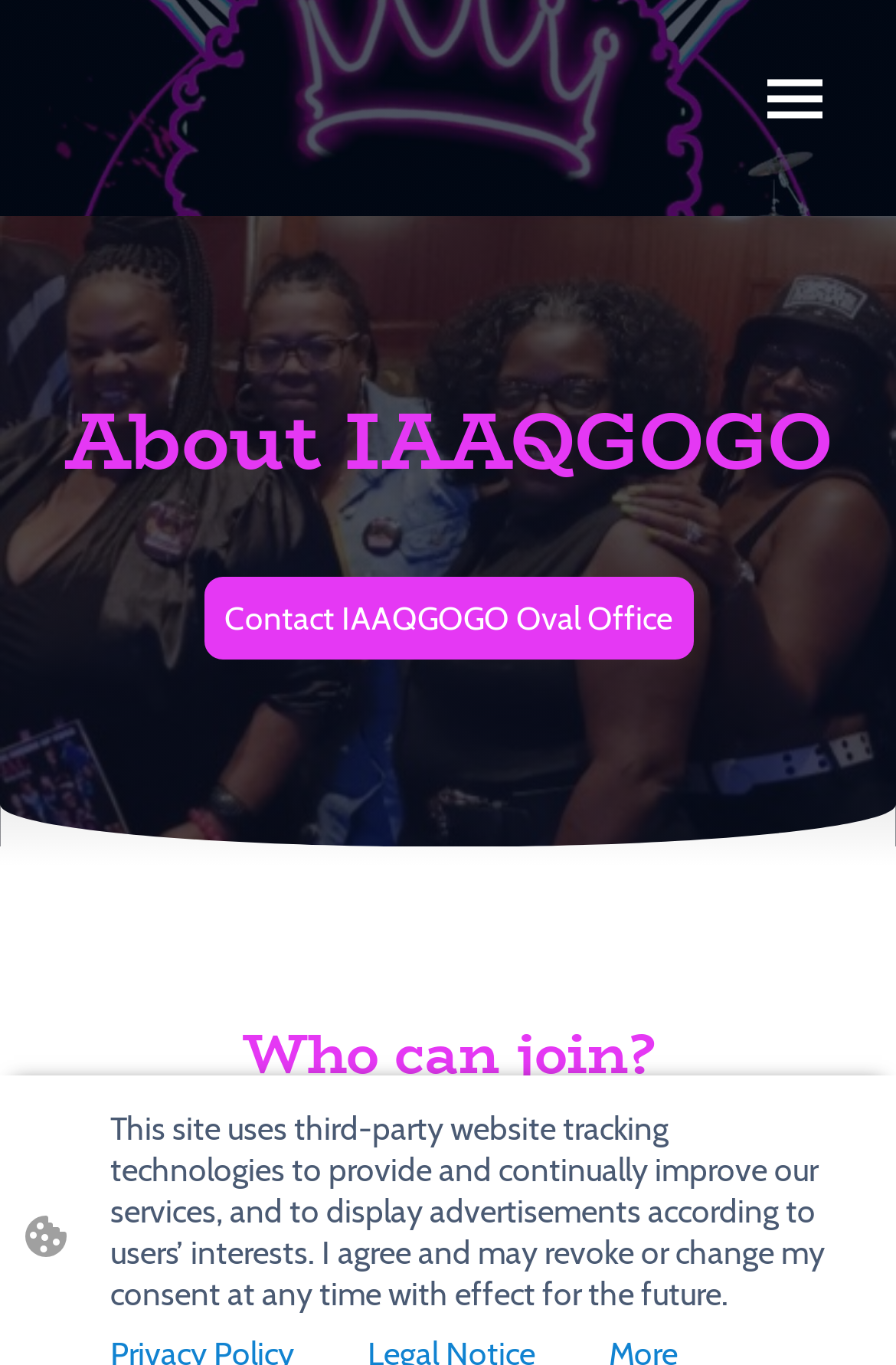Provide an in-depth caption for the elements present on the webpage.

The webpage is about the IAAQGOGO movement, celebrating women in GoGo music and sisterhood. At the top-right corner, there is an unchecked checkbox accompanied by an image. Below this, a prominent heading "About IAAQGOGO" is displayed. 

On the left side, a link to "Contact IAAQGOGO Oval Office" is provided. Further down, a heading "Who can join?" is positioned. At the bottom-left corner, a small image is placed. 

Near the bottom of the page, a paragraph of static text explains the website's use of third-party tracking technologies and how users can revoke or change their consent.